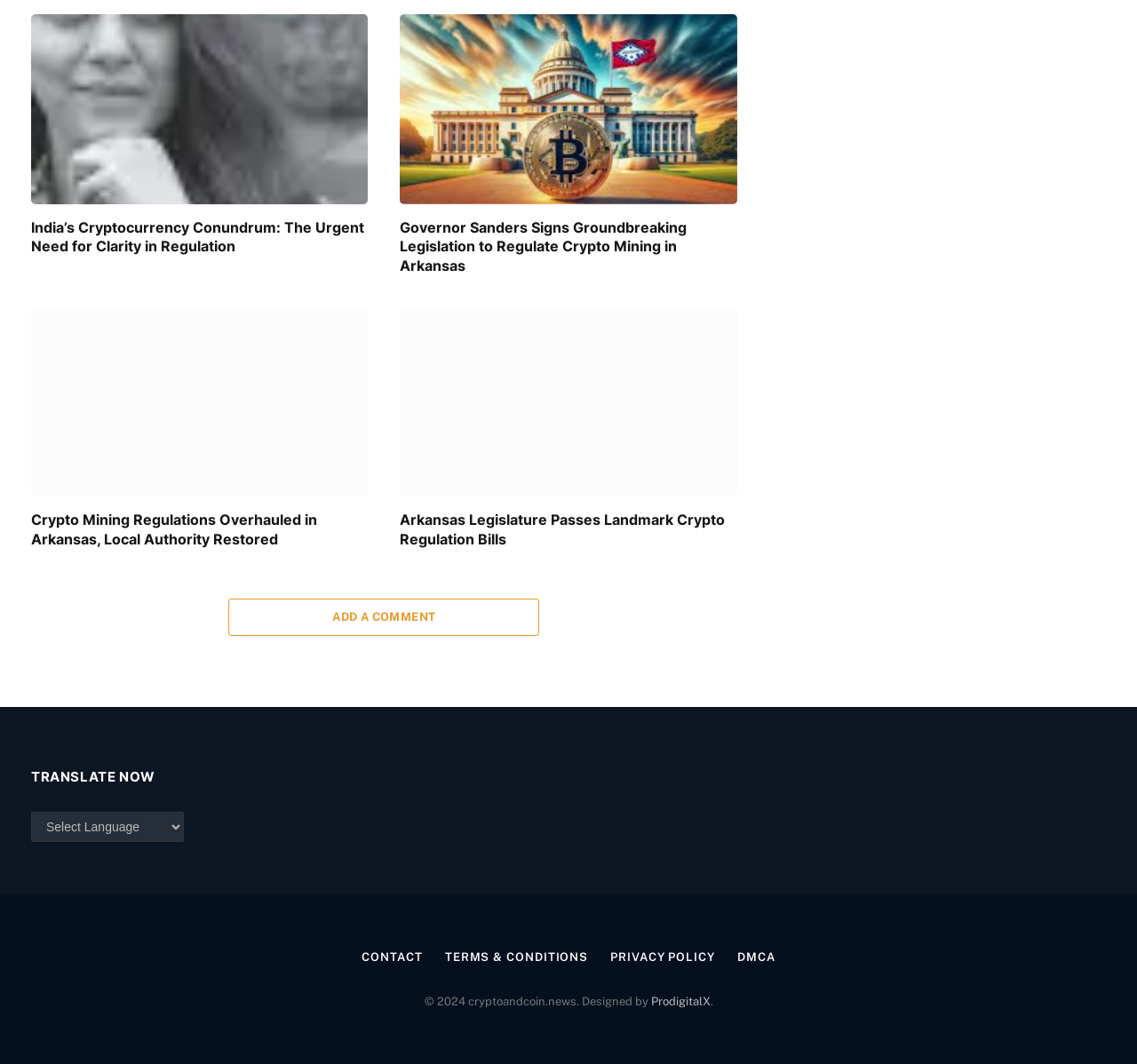Can you give a detailed response to the following question using the information from the image? What is the topic of the first article?

The first article's heading is 'India’s Cryptocurrency Conundrum: The Urgent Need for Clarity in Regulation', which indicates that the topic of the article is related to cryptocurrency conundrum.